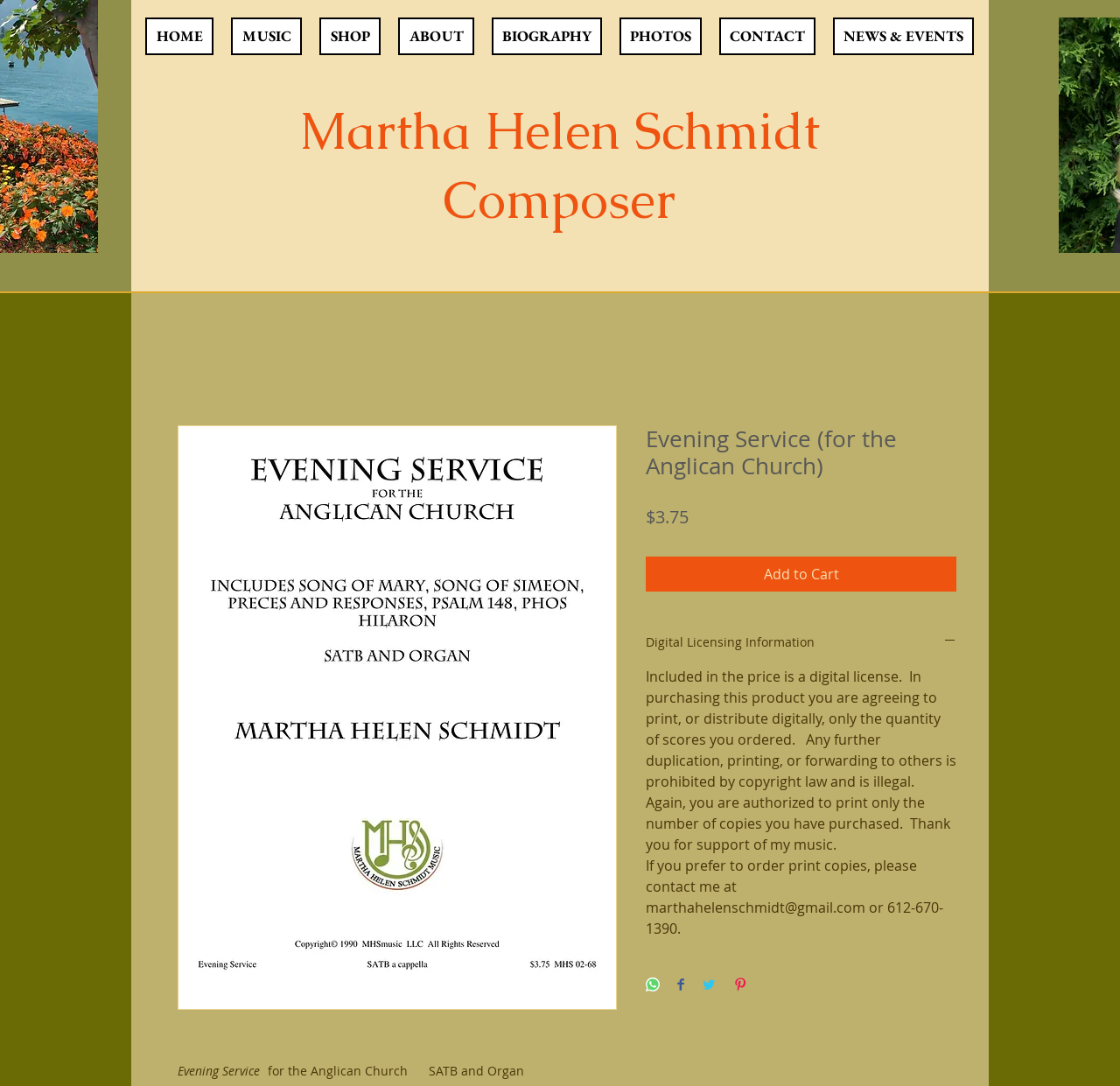Using the information in the image, give a comprehensive answer to the question: 
What is the purpose of the 'Digital Licensing Information' section?

The purpose of the 'Digital Licensing Information' section is to explain the terms and conditions of digital licensing for the product. This is inferred from the heading element 'Digital Licensing Information' and the subsequent text content that explains the licensing terms.